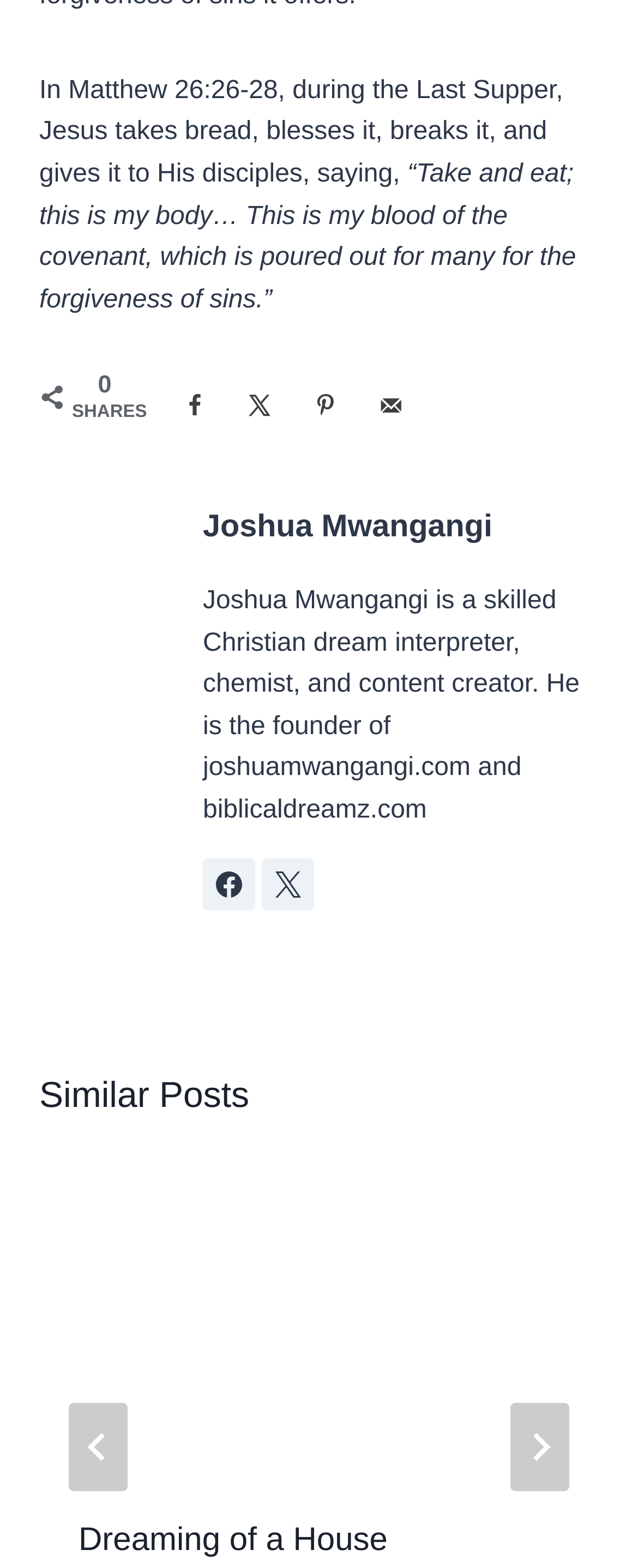What is the purpose of the buttons below the biblical passage?
By examining the image, provide a one-word or phrase answer.

Share and save content